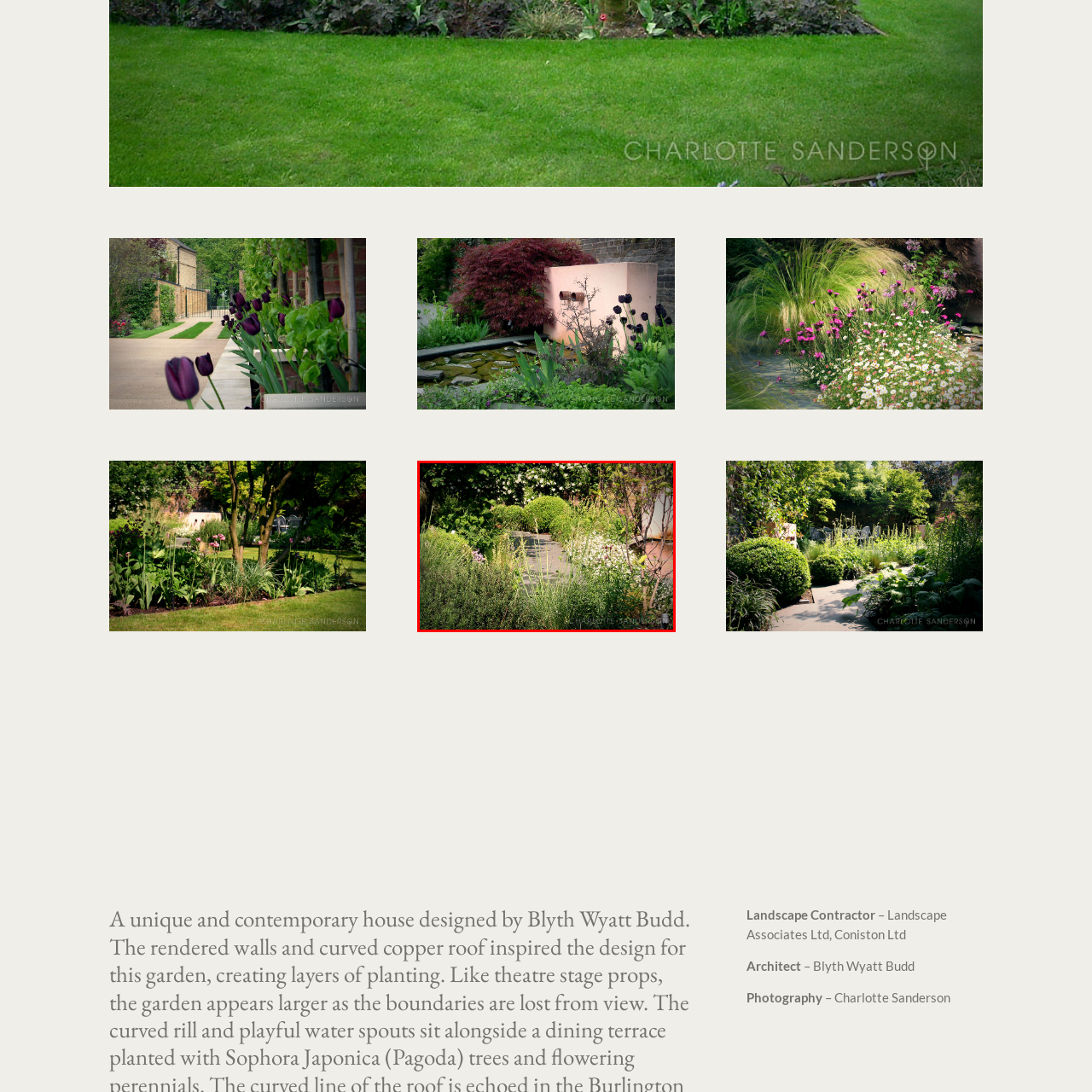Who is credited with the photography of this image?
Check the image inside the red bounding box and provide your answer in a single word or short phrase.

Charlotte Sanderson